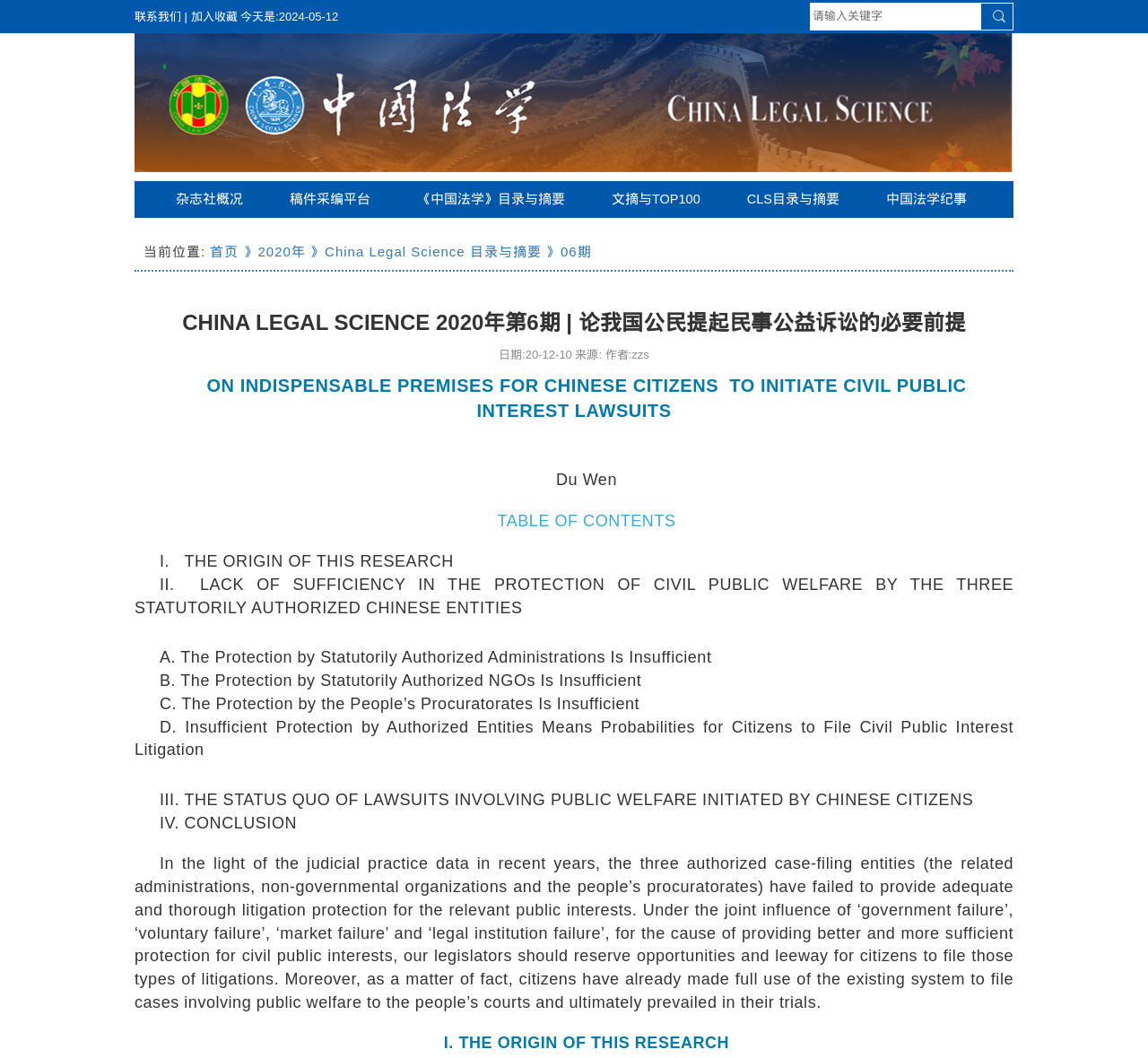Explain the webpage's layout and main content in detail.

This webpage appears to be an academic journal article or a research paper titled "CHINA LEGAL SCIENCE 2020年第6期 | 论我国公民提起民事公益诉讼的必要前提" (China Legal Science 2020, Vol. 6 | On the Necessary Premises for Chinese Citizens to Initiate Civil Public Interest Litigations).

At the top of the page, there are several links, including "联系我们" (Contact Us), "加入收藏" (Add to Favorites), and a date display showing "今天是:2024-05-12" (Today is: 2024-05-12). A search bar with a placeholder text "请输入关键字" (Enter keywords) and a search button are also located at the top.

Below the top section, there is a navigation menu with several links, including "杂志社概况" (Journal Overview), "稿件采编平台" (Manuscript Submission Platform), and "《中国法学》目录与摘要" (China Legal Science Directory and Abstract).

The main content of the page is divided into several sections. The first section displays the title of the article, followed by the author's name, "Du Wen", and the date of publication, "20-12-10". The article's abstract is written in both Chinese and English, with the English title being "ON INDISPENSABLE PREMISES FOR CHINESE CITIZENS TO INITIATE CIVIL PUBLIC INTEREST LAWSUITS".

The main body of the article is organized into sections, including "TABLE OF CONTENTS", "I. THE ORIGIN OF THIS RESEARCH", "II. LACK OF SUFFICIENCY IN THE PROTECTION OF CIVIL PUBLIC WELFARE", and so on. Each section has a clear heading, and the text is written in a formal and academic tone.

At the bottom of the page, there is a conclusion section that summarizes the main points of the article. The text is quite lengthy, indicating that the article is a comprehensive and in-depth research paper.